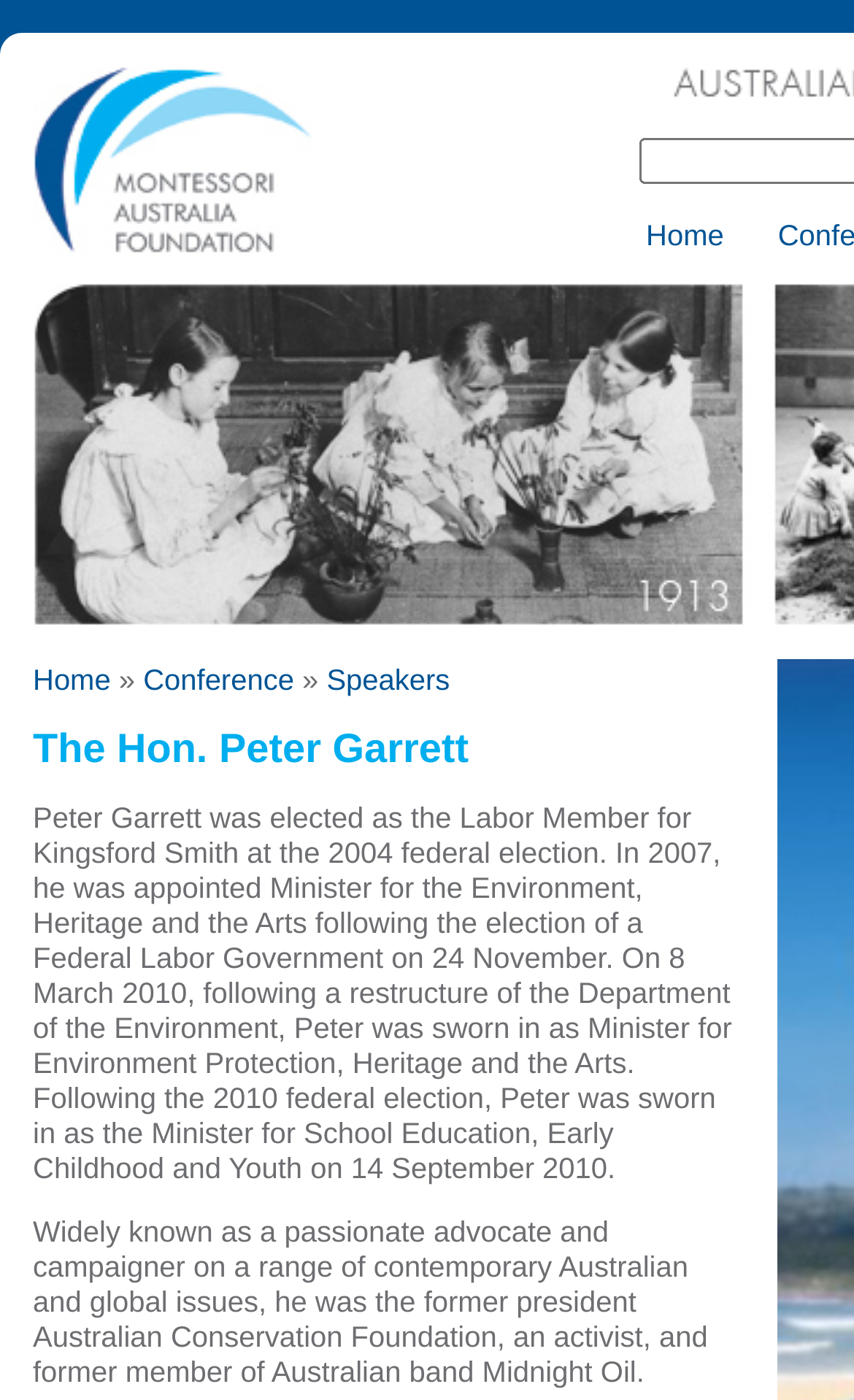Give a one-word or phrase response to the following question: What is the name of the person described?

Peter Garrett